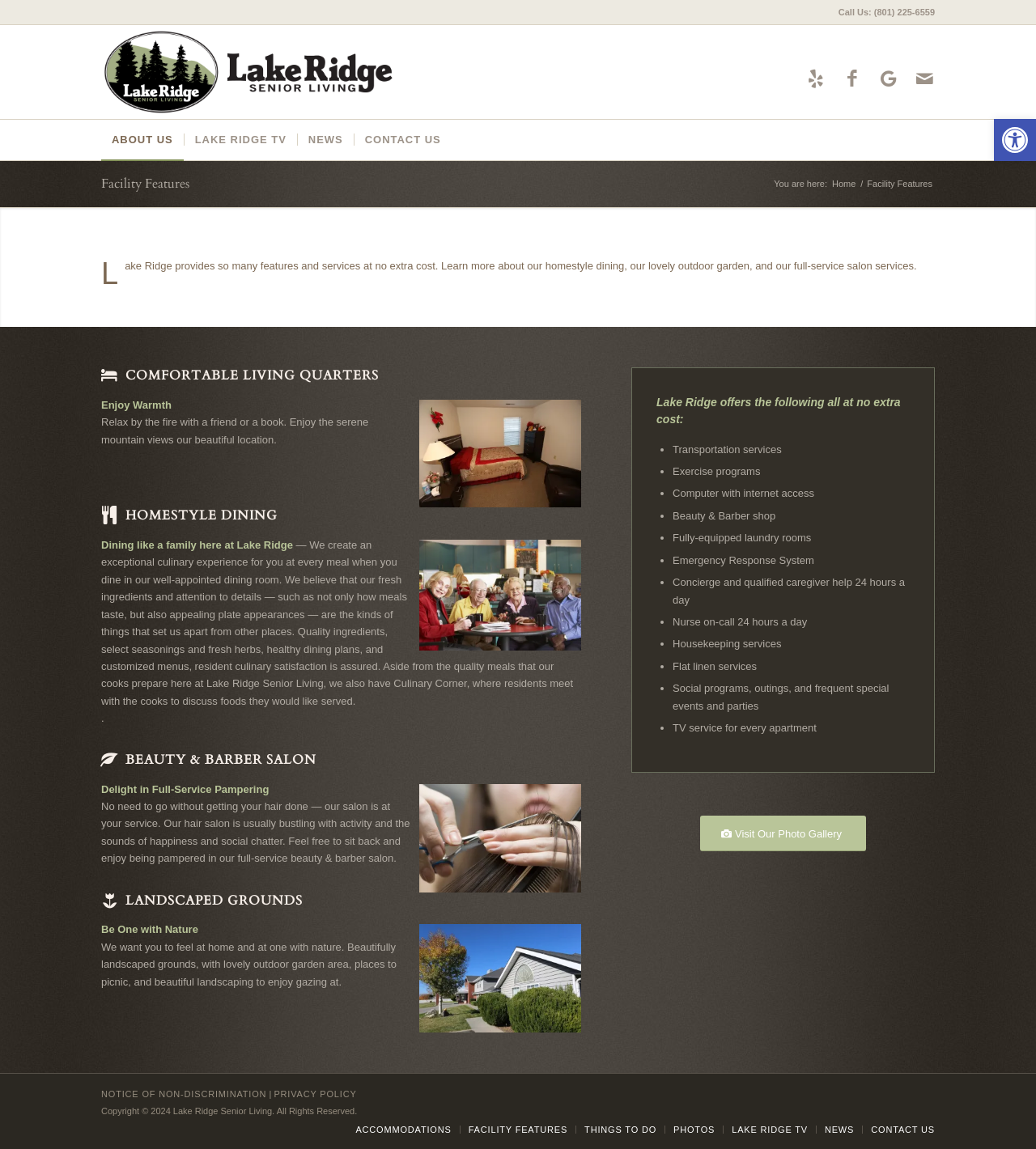What is the name of the senior living facility?
From the image, provide a succinct answer in one word or a short phrase.

Lake Ridge Senior Living